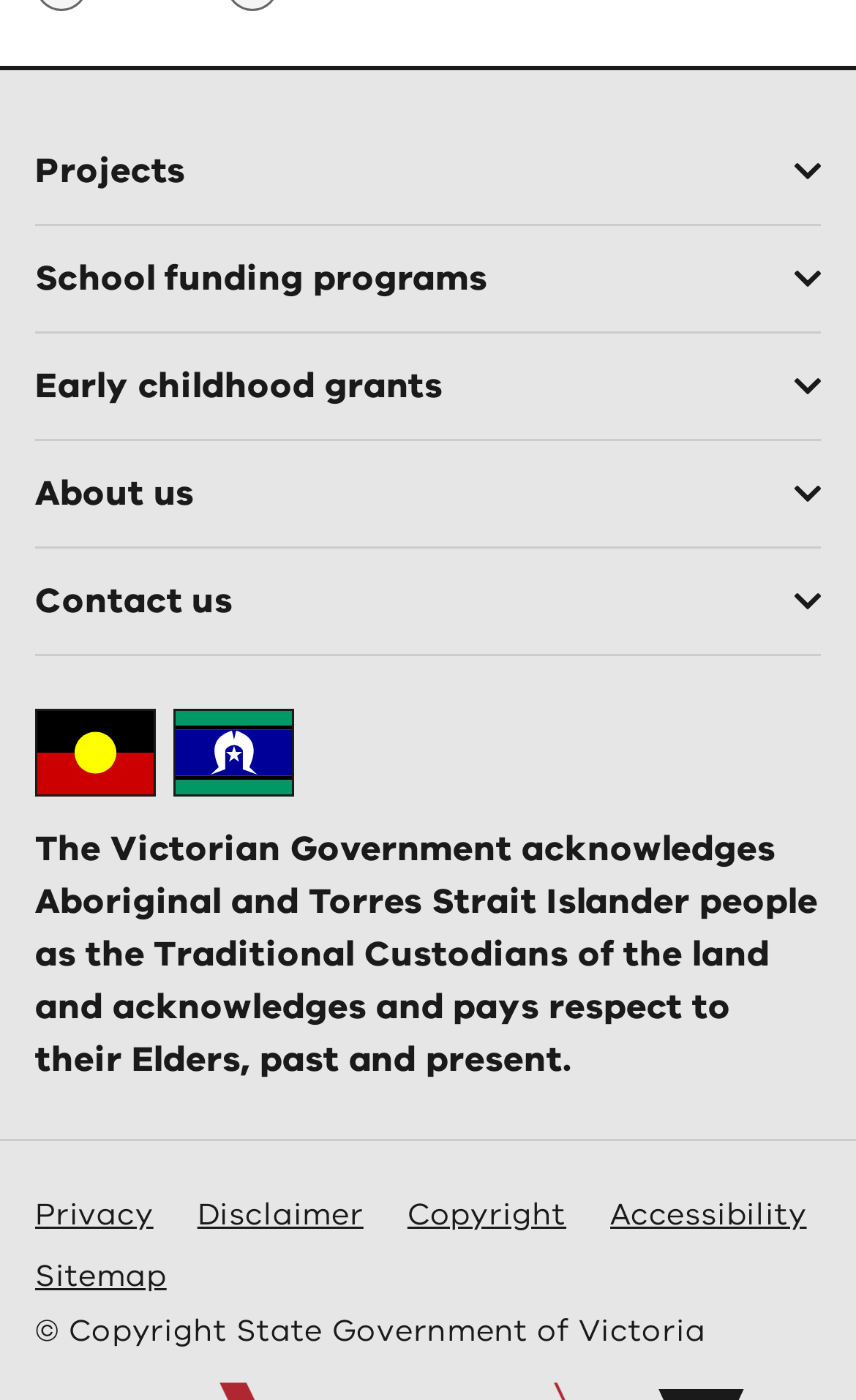Provide the bounding box coordinates of the HTML element this sentence describes: "School funding programs". The bounding box coordinates consist of four float numbers between 0 and 1, i.e., [left, top, right, bottom].

[0.0, 0.159, 1.0, 0.237]